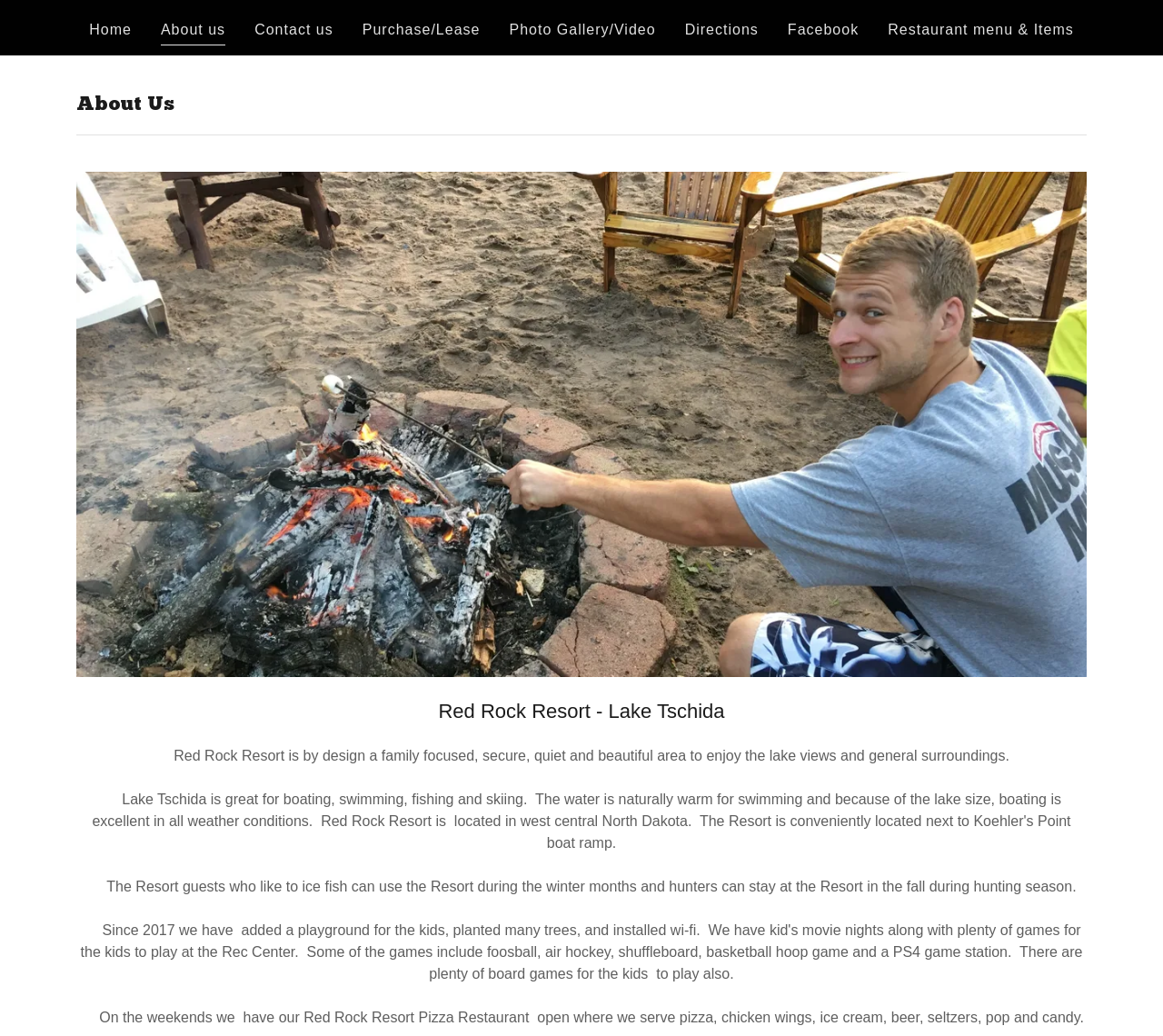Provide your answer in a single word or phrase: 
What is served at the Red Rock Resort Pizza Restaurant?

Pizza, chicken wings, ice cream, beer, seltzers, pop and candy